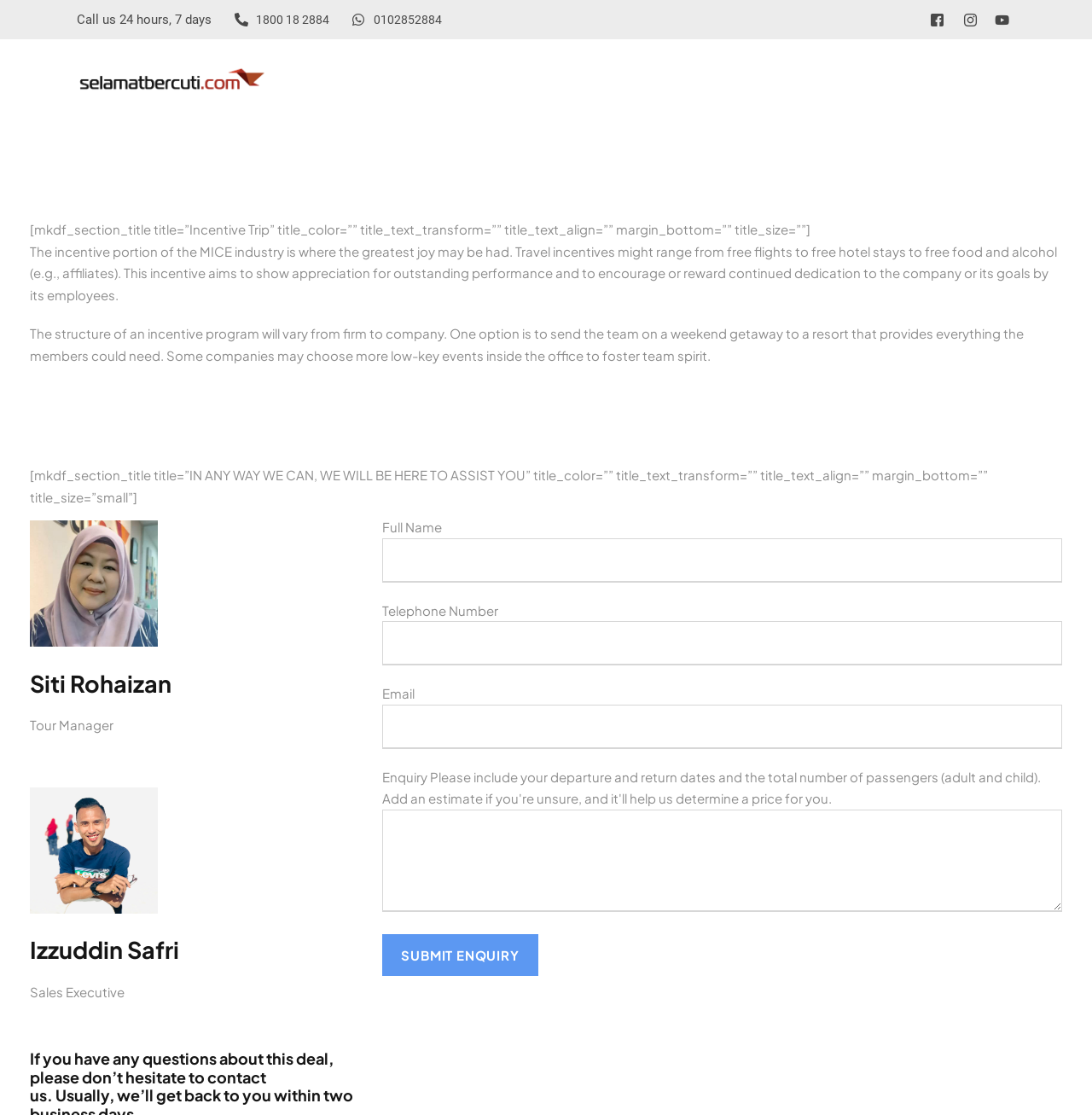Identify and provide the bounding box for the element described by: "aria-label="Instagram"".

[0.875, 0.006, 0.898, 0.029]